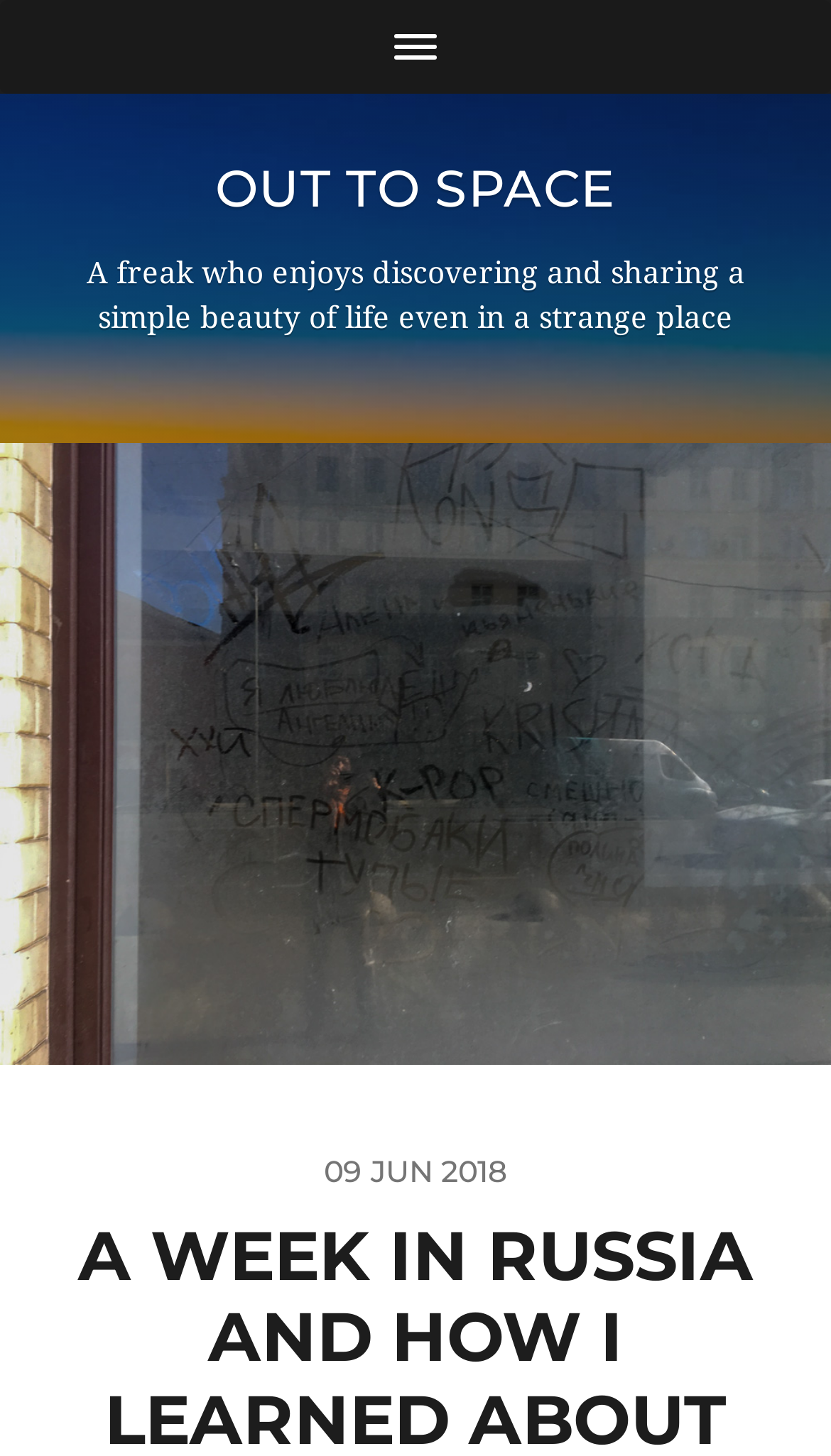Determine the bounding box for the UI element that matches this description: "Out to Space".

[0.259, 0.108, 0.741, 0.151]